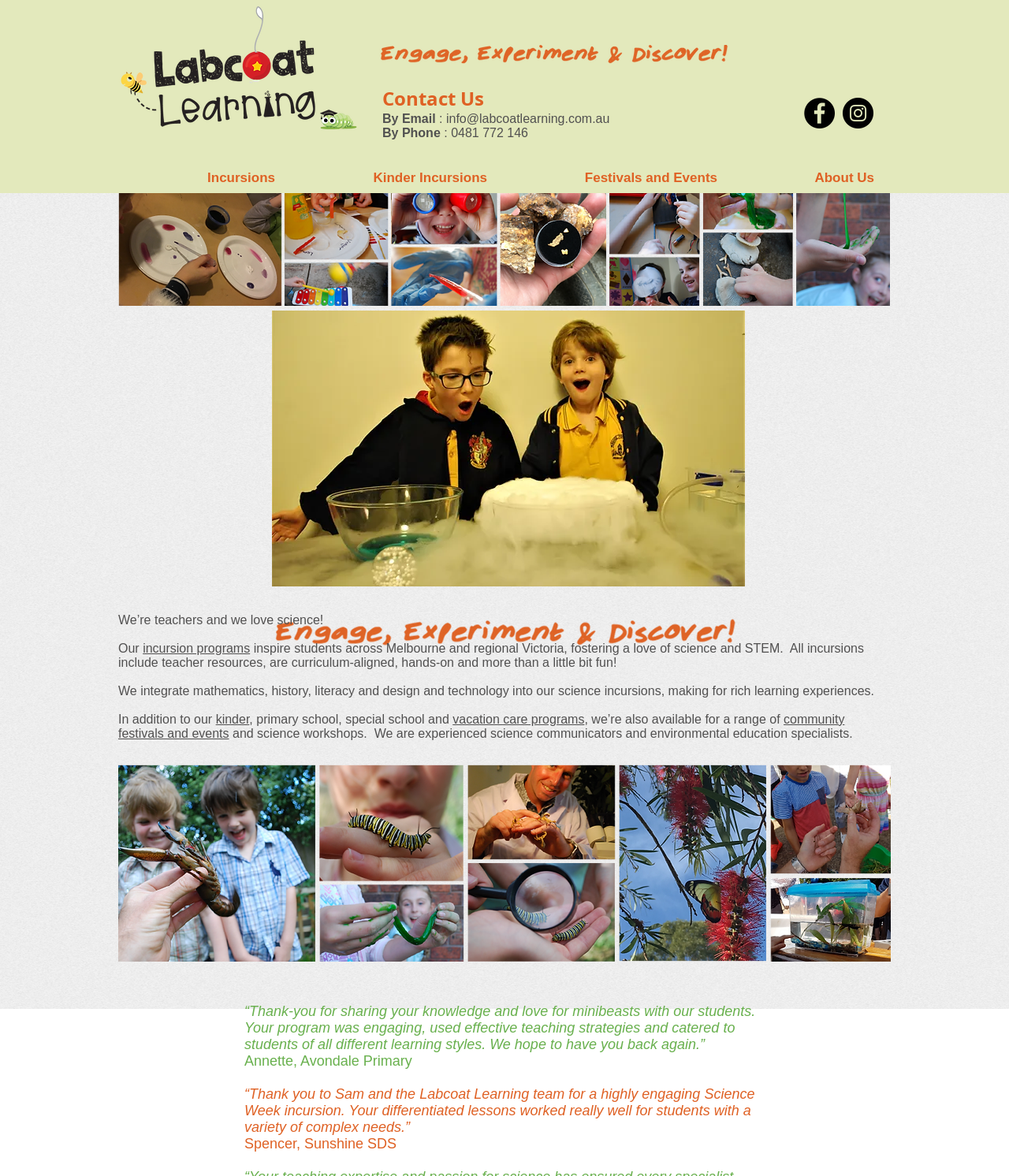Pinpoint the bounding box coordinates for the area that should be clicked to perform the following instruction: "View Incursions".

[0.12, 0.139, 0.284, 0.164]